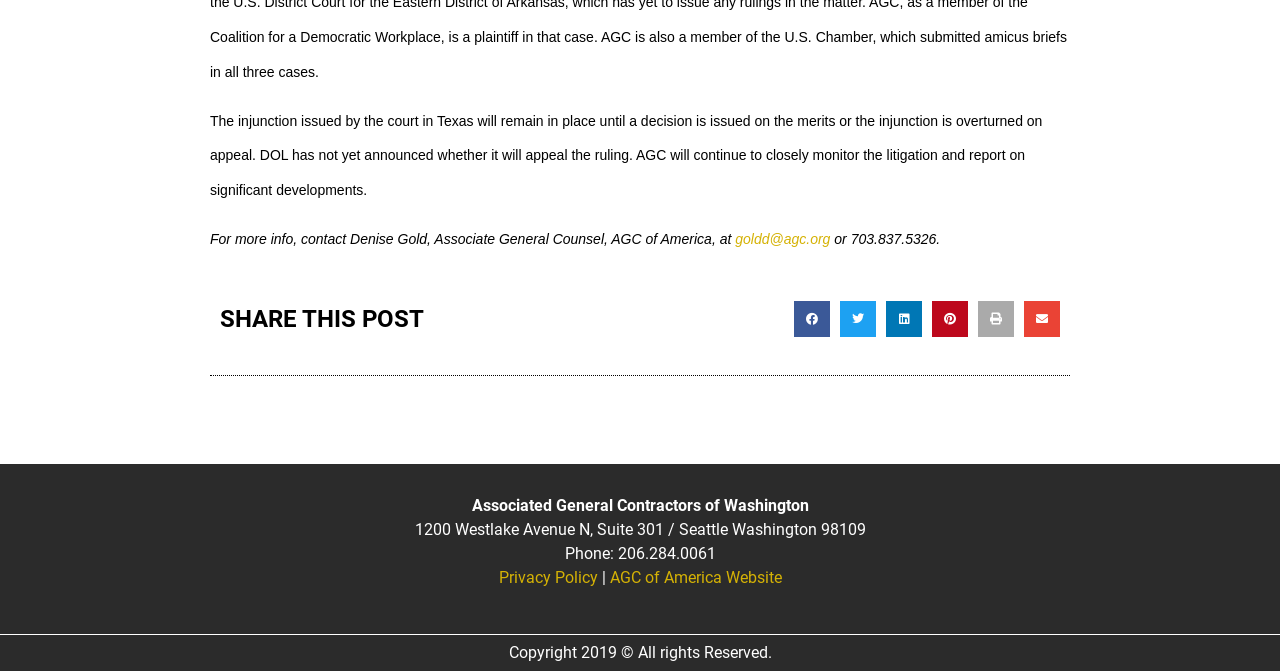Determine the bounding box coordinates for the element that should be clicked to follow this instruction: "Share on facebook". The coordinates should be given as four float numbers between 0 and 1, in the format [left, top, right, bottom].

[0.62, 0.448, 0.648, 0.502]